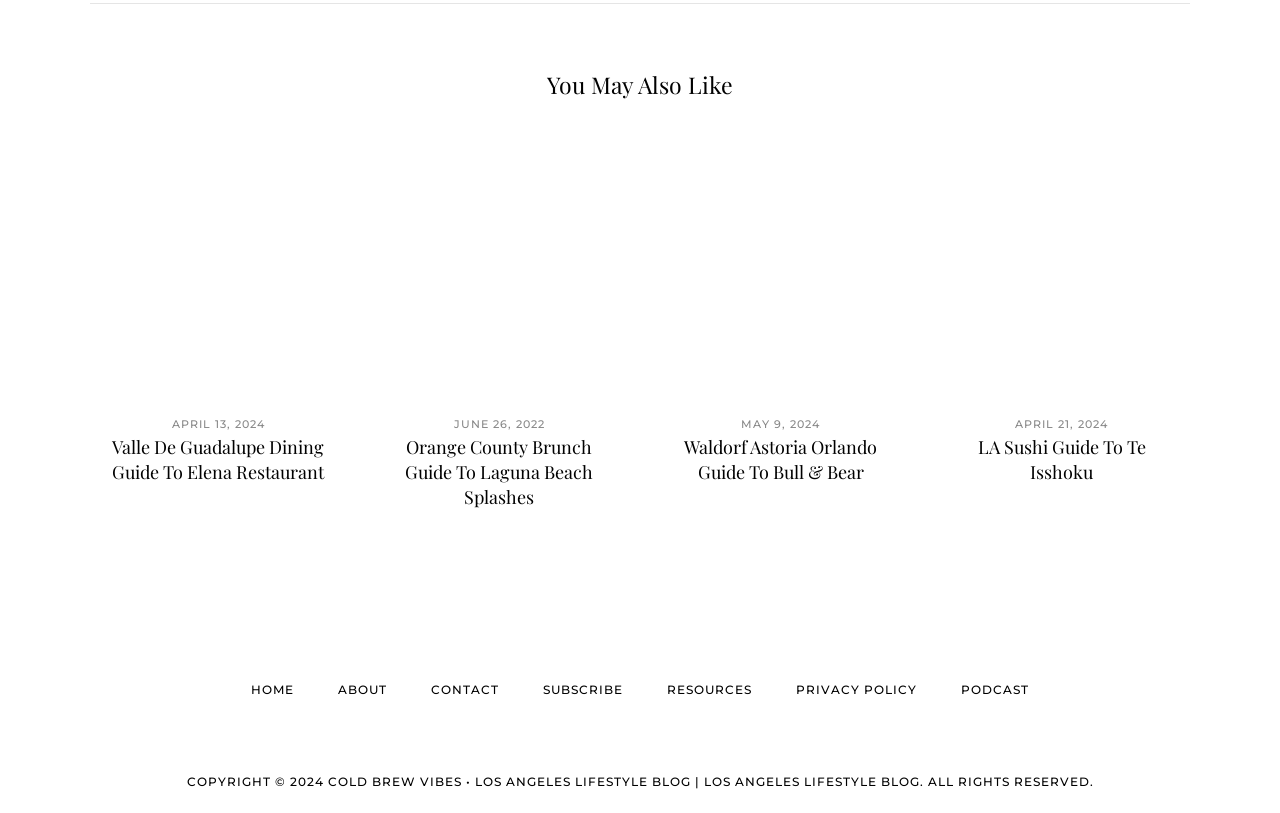What is the date of the latest article?
Examine the webpage screenshot and provide an in-depth answer to the question.

The latest article is 'Valle De Guadalupe Dining Guide To Elena Restaurant' with a date of APRIL 13, 2024, which is the most recent date among the listed articles.